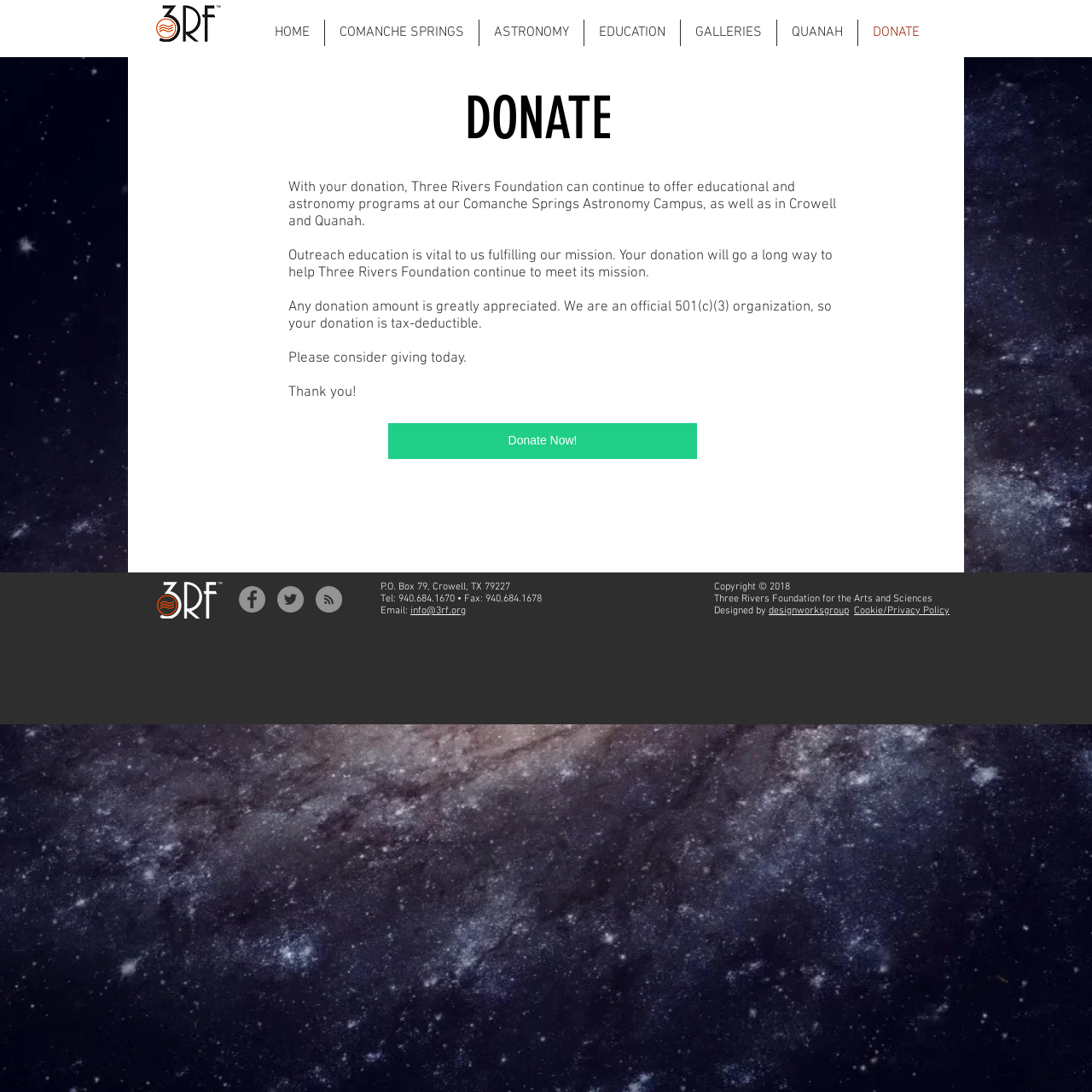Show the bounding box coordinates for the element that needs to be clicked to execute the following instruction: "Click the Donate Now button". Provide the coordinates in the form of four float numbers between 0 and 1, i.e., [left, top, right, bottom].

[0.355, 0.388, 0.638, 0.42]